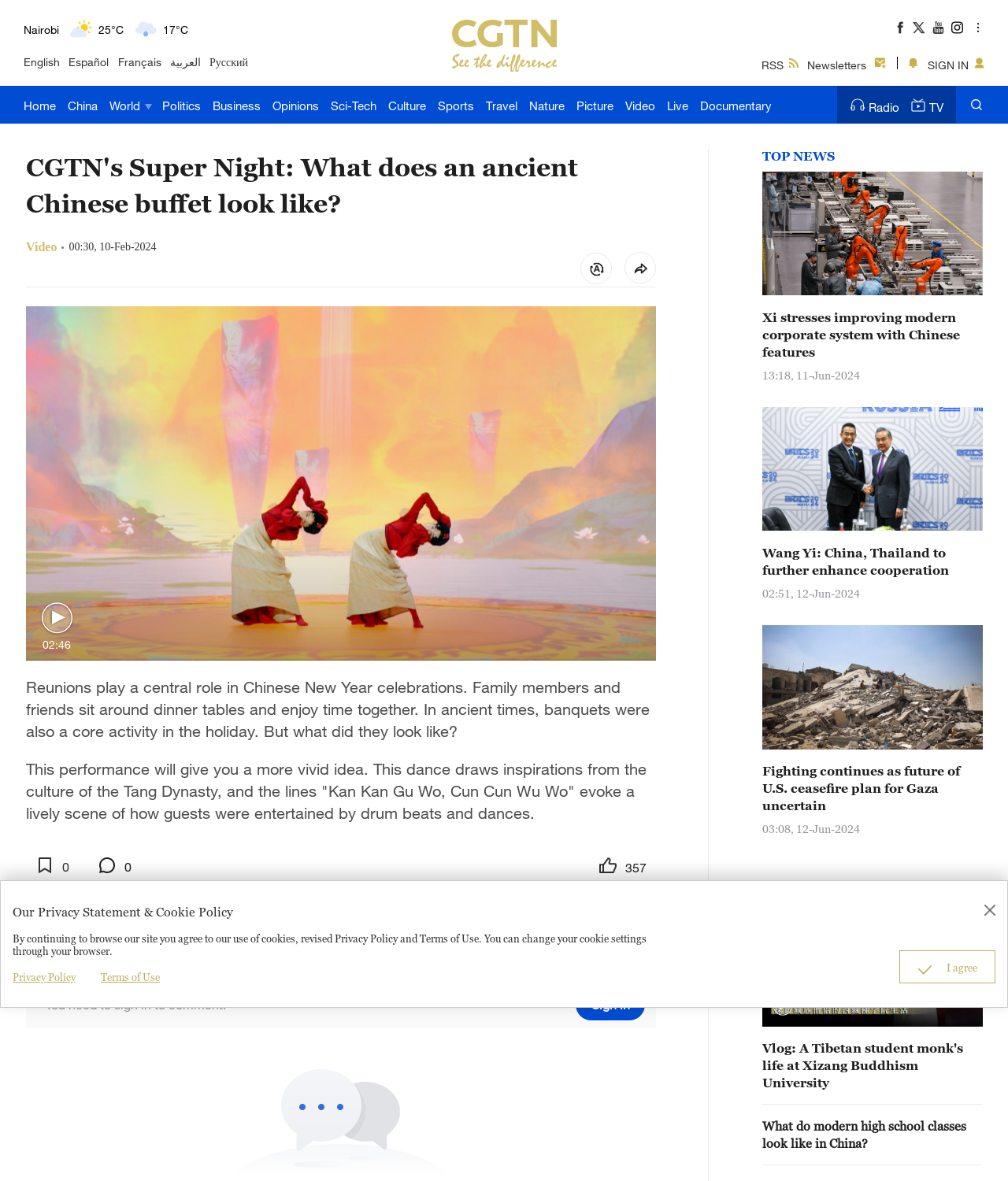Provide the bounding box coordinates of the HTML element described as: "Privacy Policy". The bounding box coordinates should be four float numbers between 0 and 1, i.e., [left, top, right, bottom].

[0.012, 0.822, 0.075, 0.833]